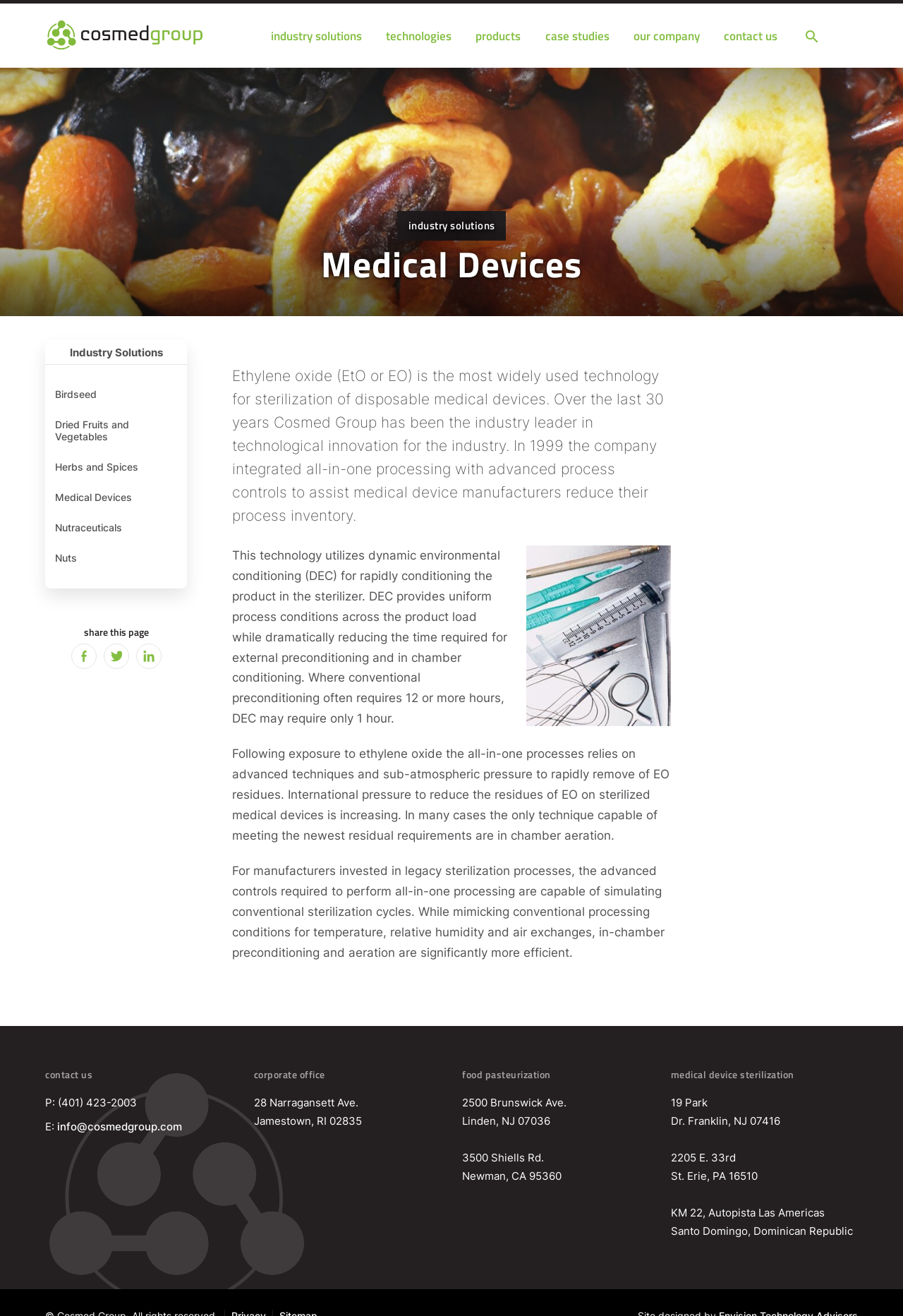Specify the bounding box coordinates of the element's area that should be clicked to execute the given instruction: "Go to Industry Solutions". The coordinates should be four float numbers between 0 and 1, i.e., [left, top, right, bottom].

[0.3, 0.017, 0.401, 0.038]